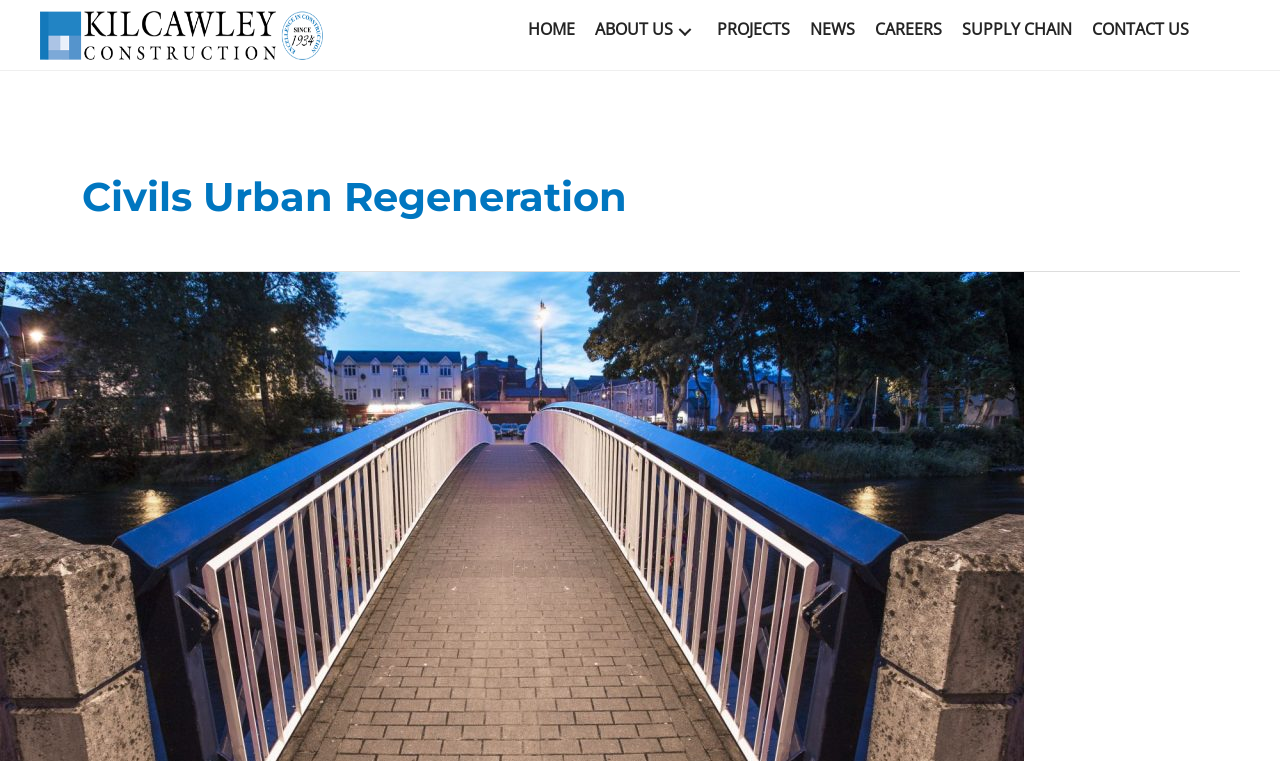Based on the element description, predict the bounding box coordinates (top-left x, top-left y, bottom-right x, bottom-right y) for the UI element in the screenshot: Contact Us

[0.849, 0.02, 0.937, 0.065]